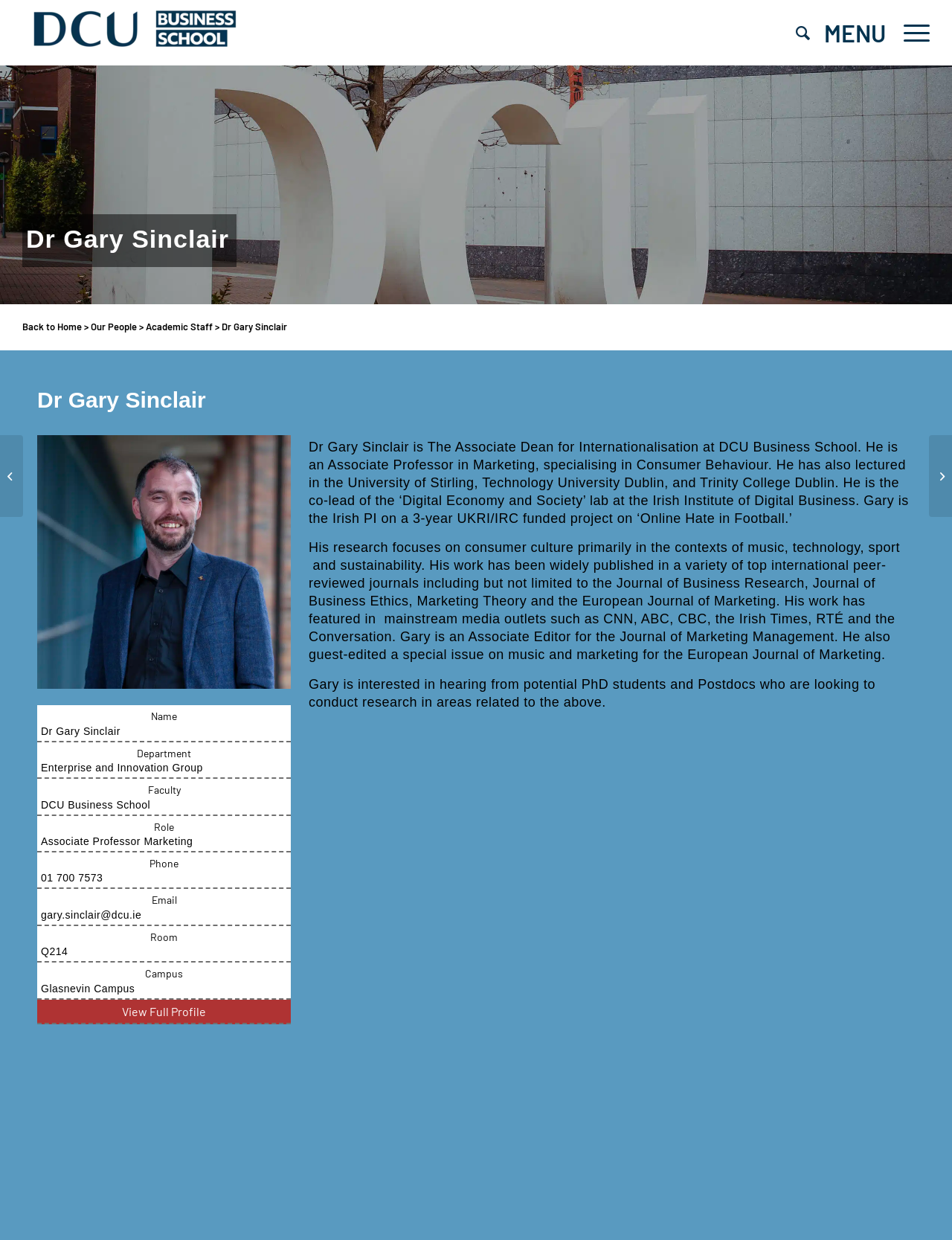Please find the bounding box coordinates in the format (top-left x, top-left y, bottom-right x, bottom-right y) for the given element description. Ensure the coordinates are floating point numbers between 0 and 1. Description: View Full Profile

[0.128, 0.81, 0.216, 0.821]